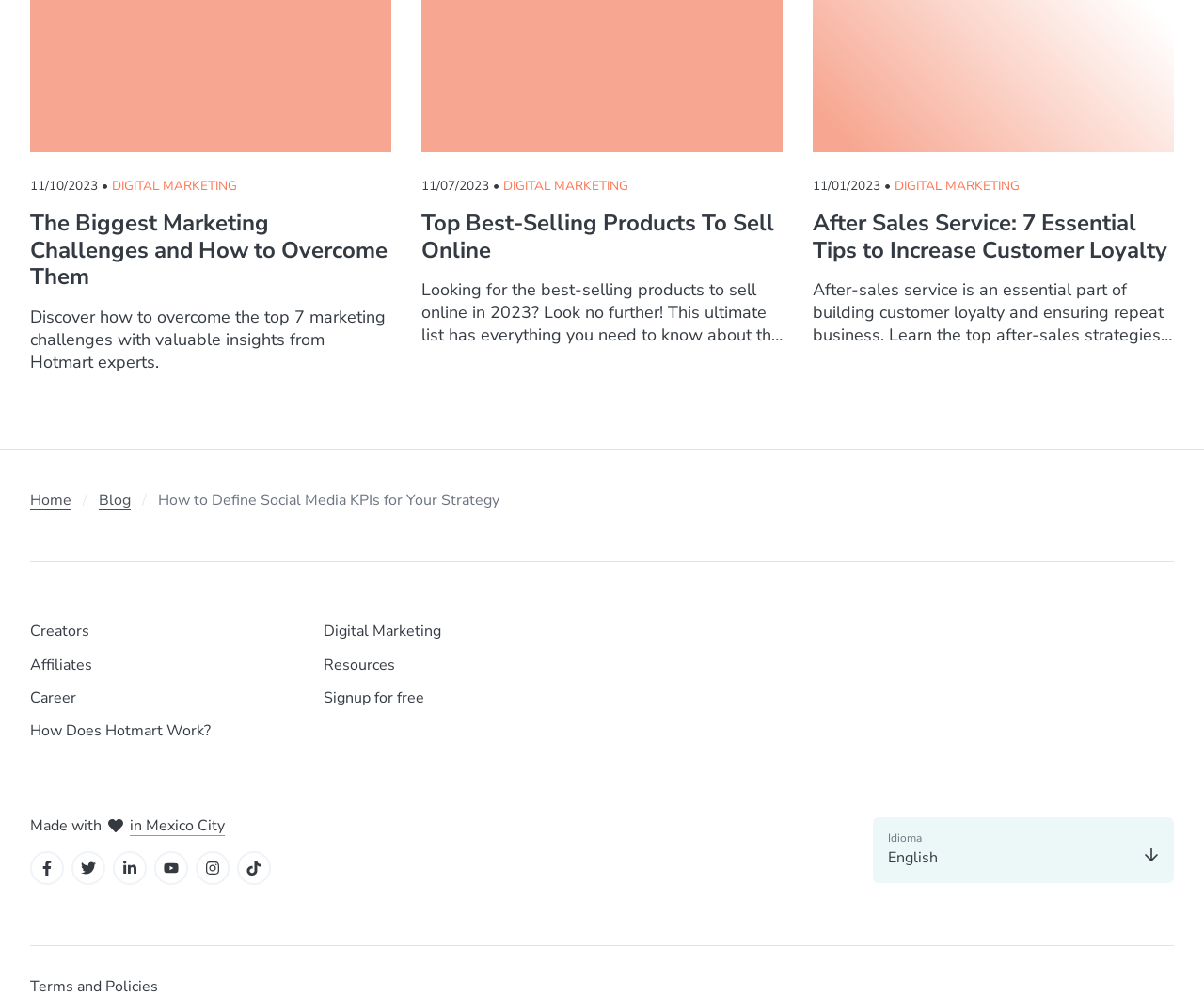Provide the bounding box coordinates of the HTML element described as: "aria-label="Twitter icon" label="English"". The bounding box coordinates should be four float numbers between 0 and 1, i.e., [left, top, right, bottom].

[0.059, 0.856, 0.088, 0.89]